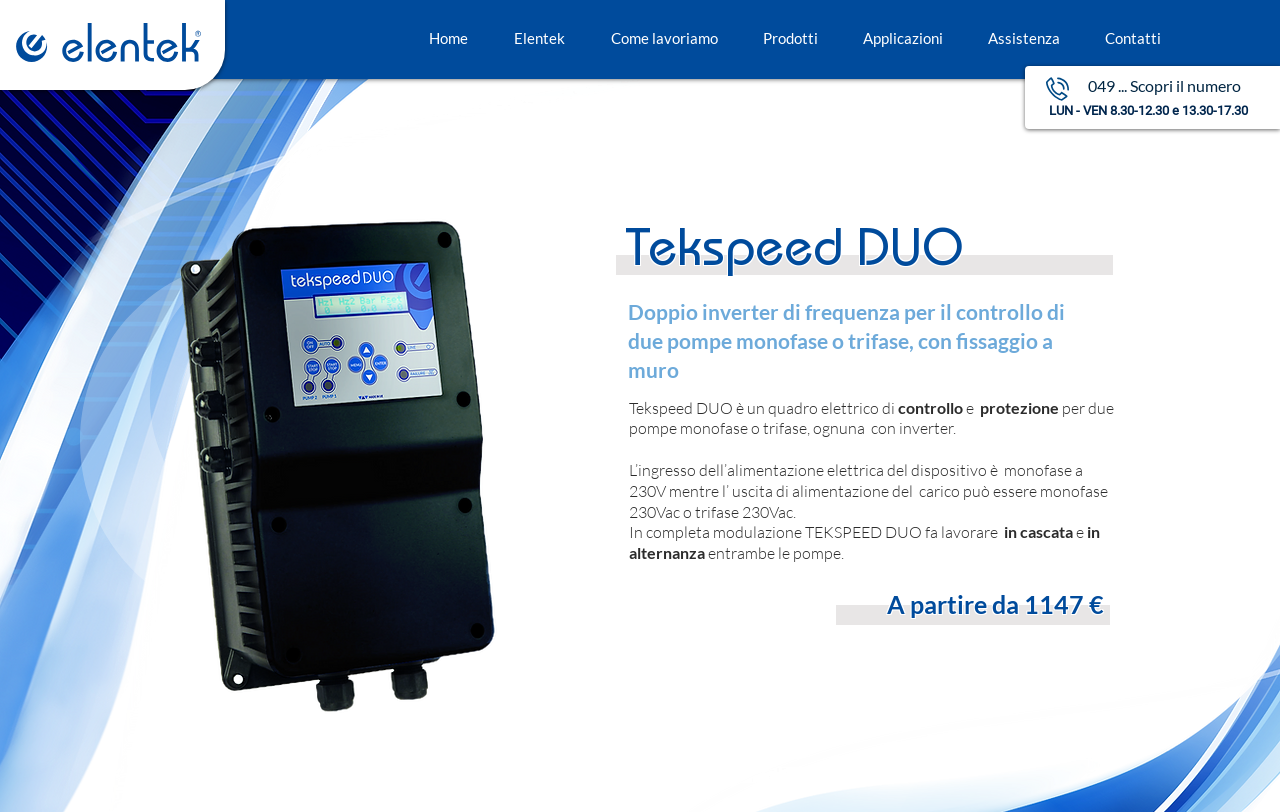Determine the bounding box coordinates of the element's region needed to click to follow the instruction: "Click the language selector". Provide these coordinates as four float numbers between 0 and 1, formatted as [left, top, right, bottom].

[0.933, 0.018, 1.0, 0.071]